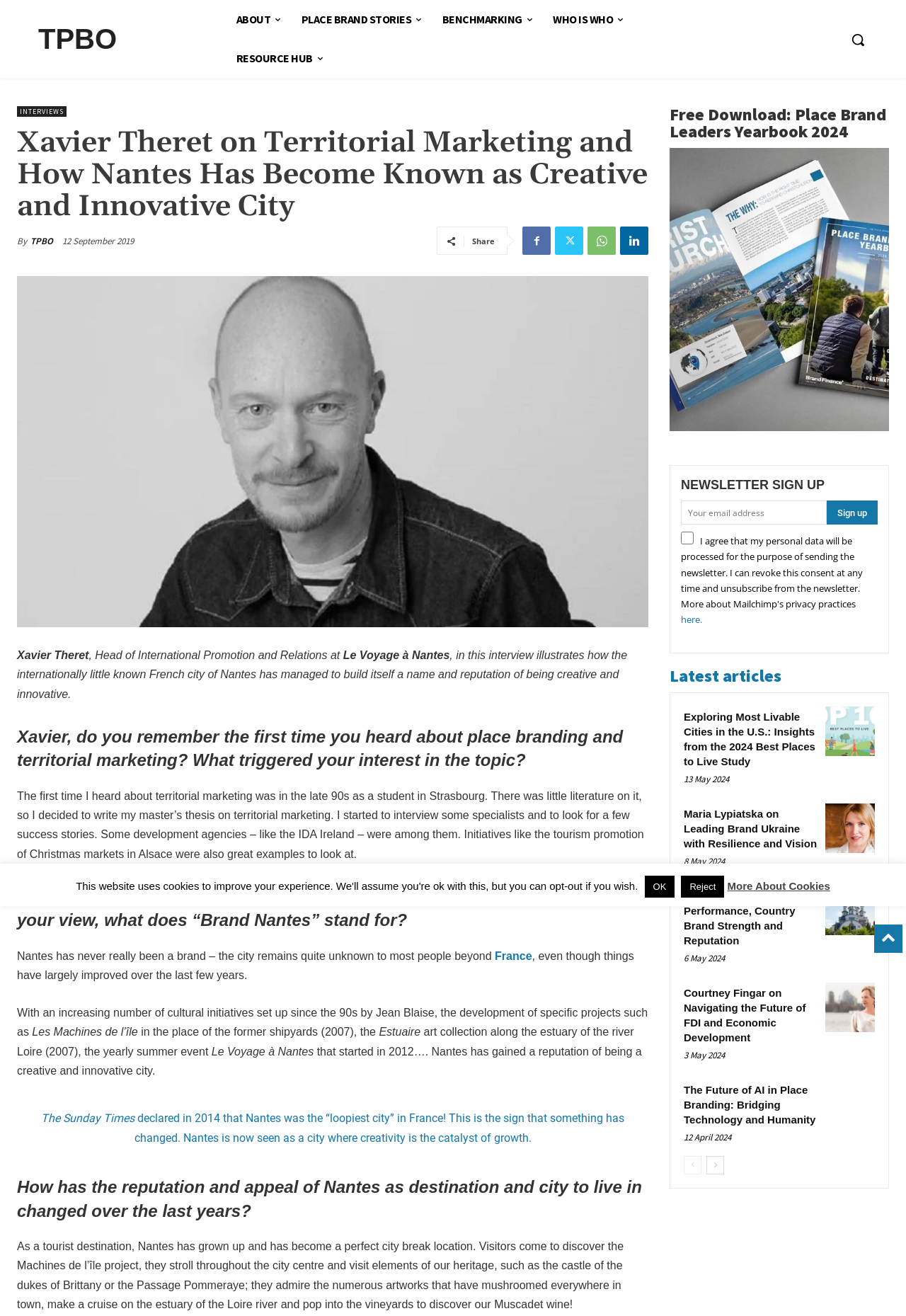Please locate the bounding box coordinates of the region I need to click to follow this instruction: "Search".

[0.928, 0.017, 0.966, 0.043]